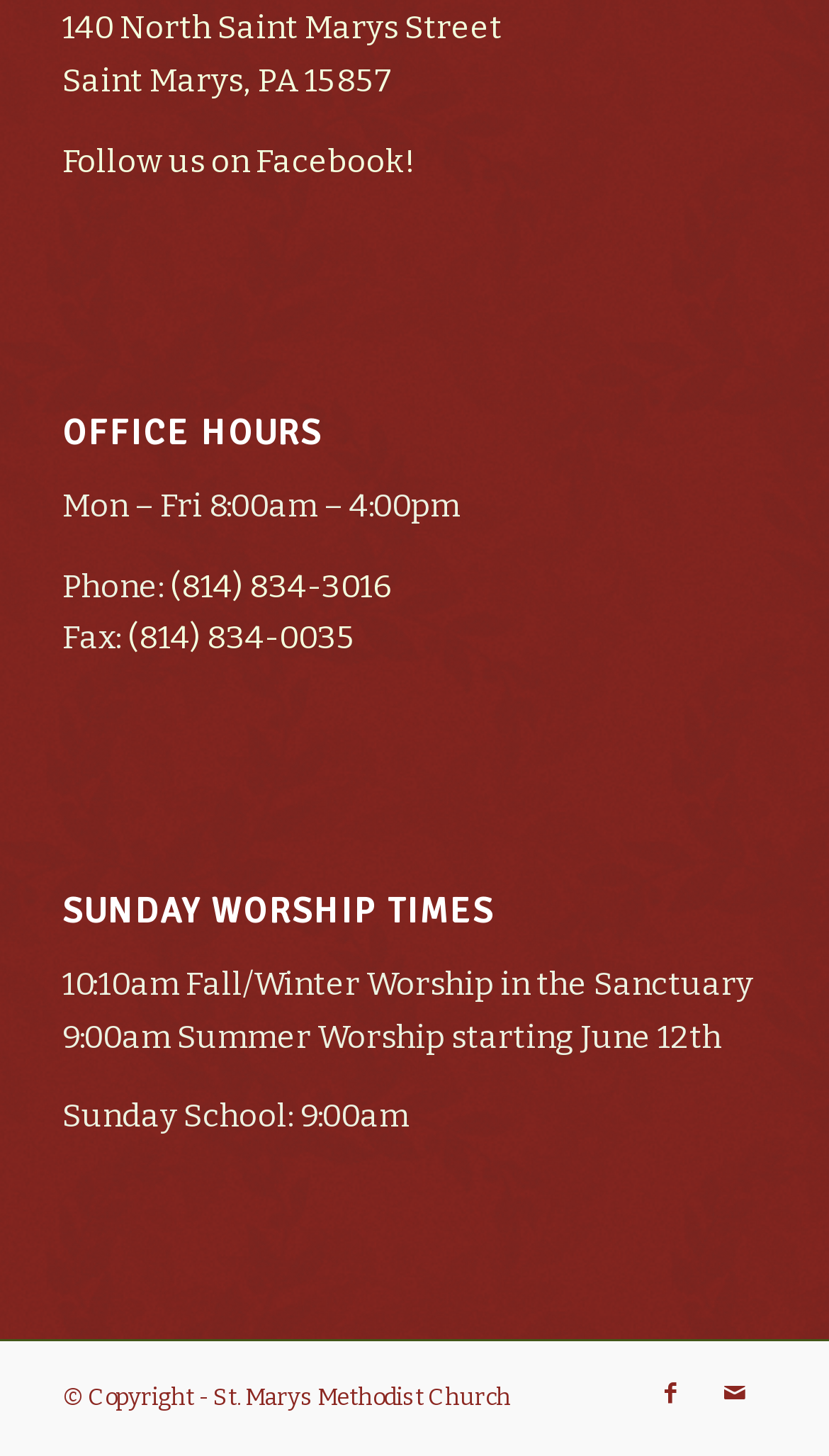Extract the bounding box coordinates for the HTML element that matches this description: "Follow". The coordinates should be four float numbers between 0 and 1, i.e., [left, top, right, bottom].

None